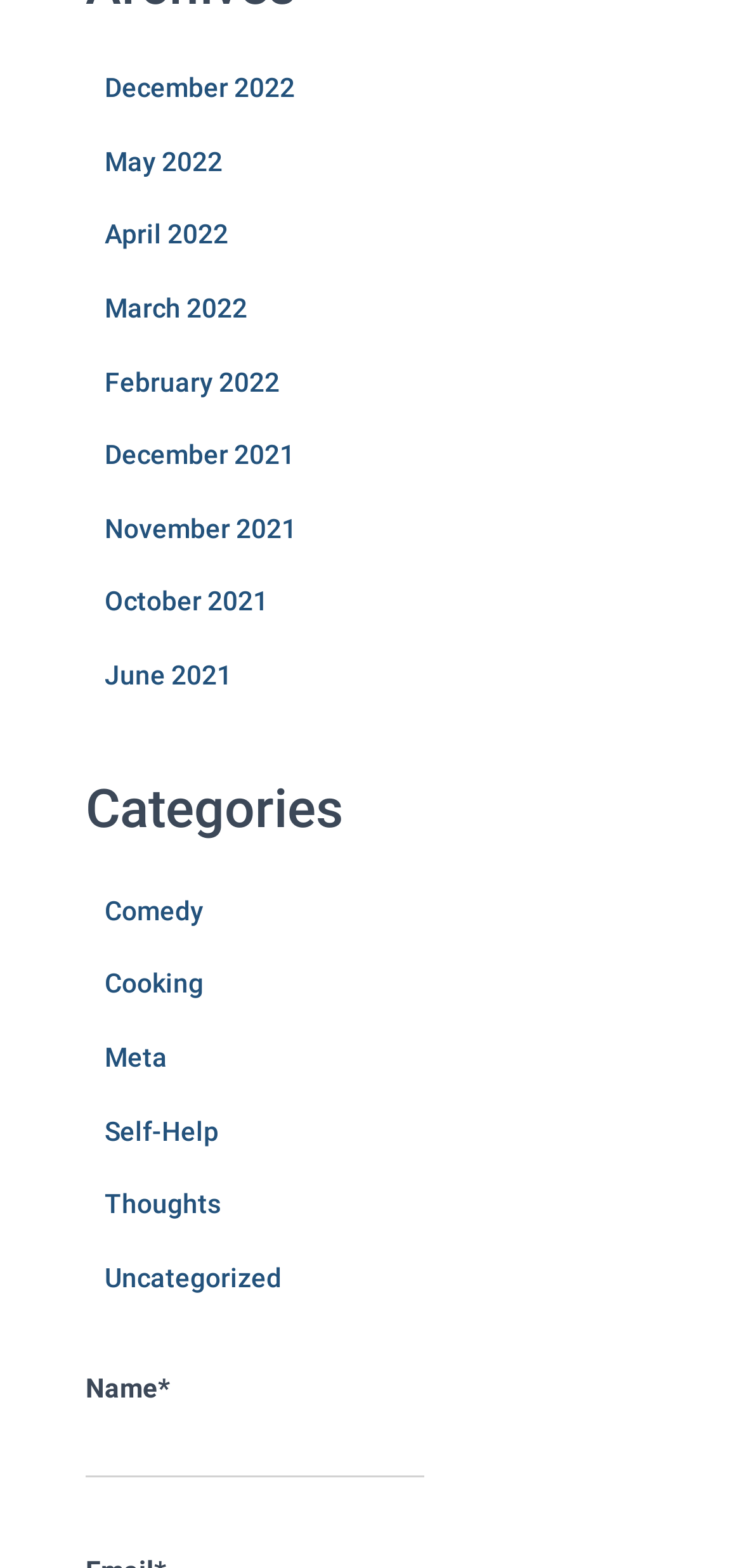Pinpoint the bounding box coordinates of the element you need to click to execute the following instruction: "Select December 2022". The bounding box should be represented by four float numbers between 0 and 1, in the format [left, top, right, bottom].

[0.141, 0.046, 0.397, 0.066]